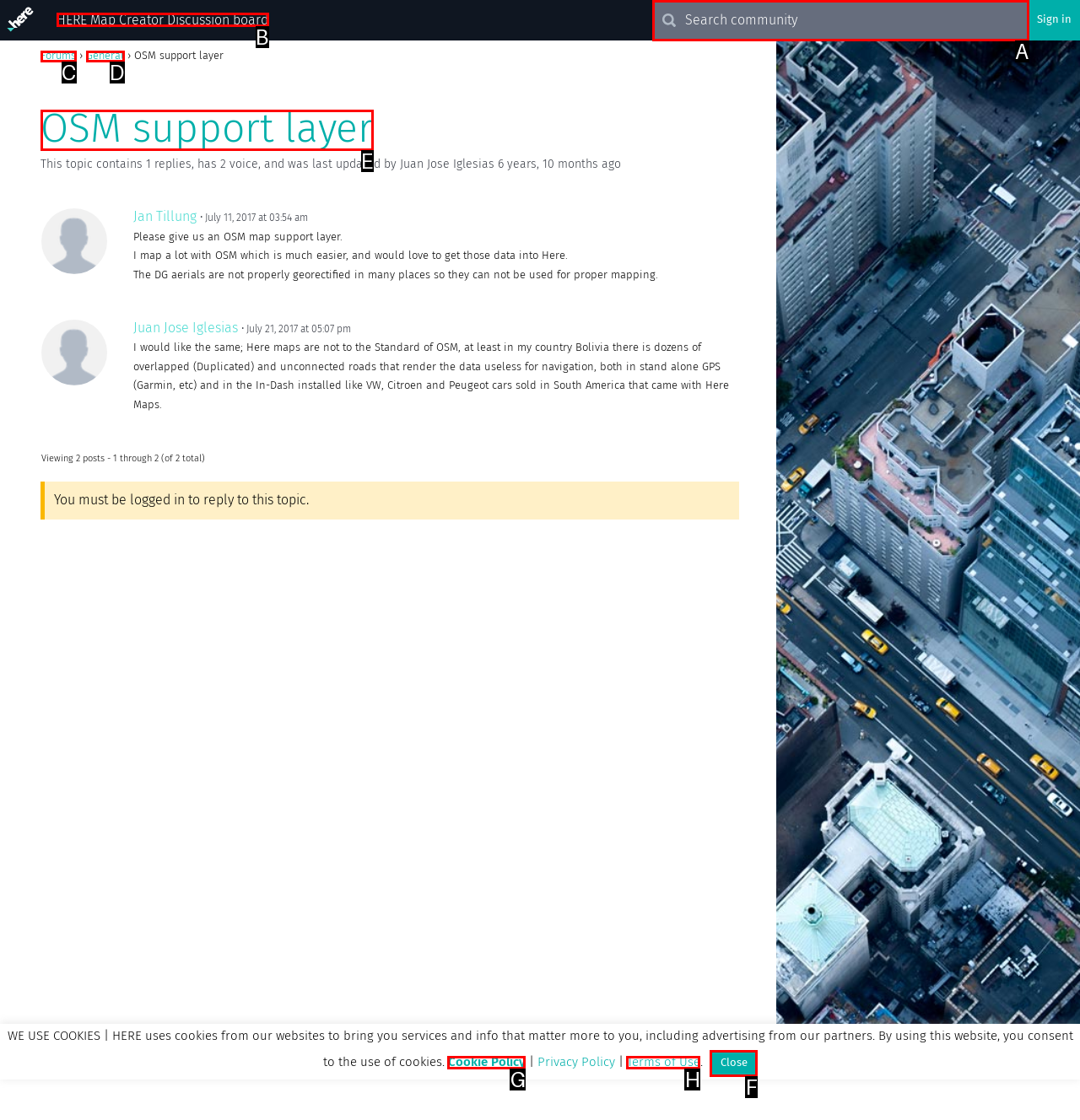Identify the UI element that best fits the description: HERE Map Creator Discussion board
Respond with the letter representing the correct option.

B